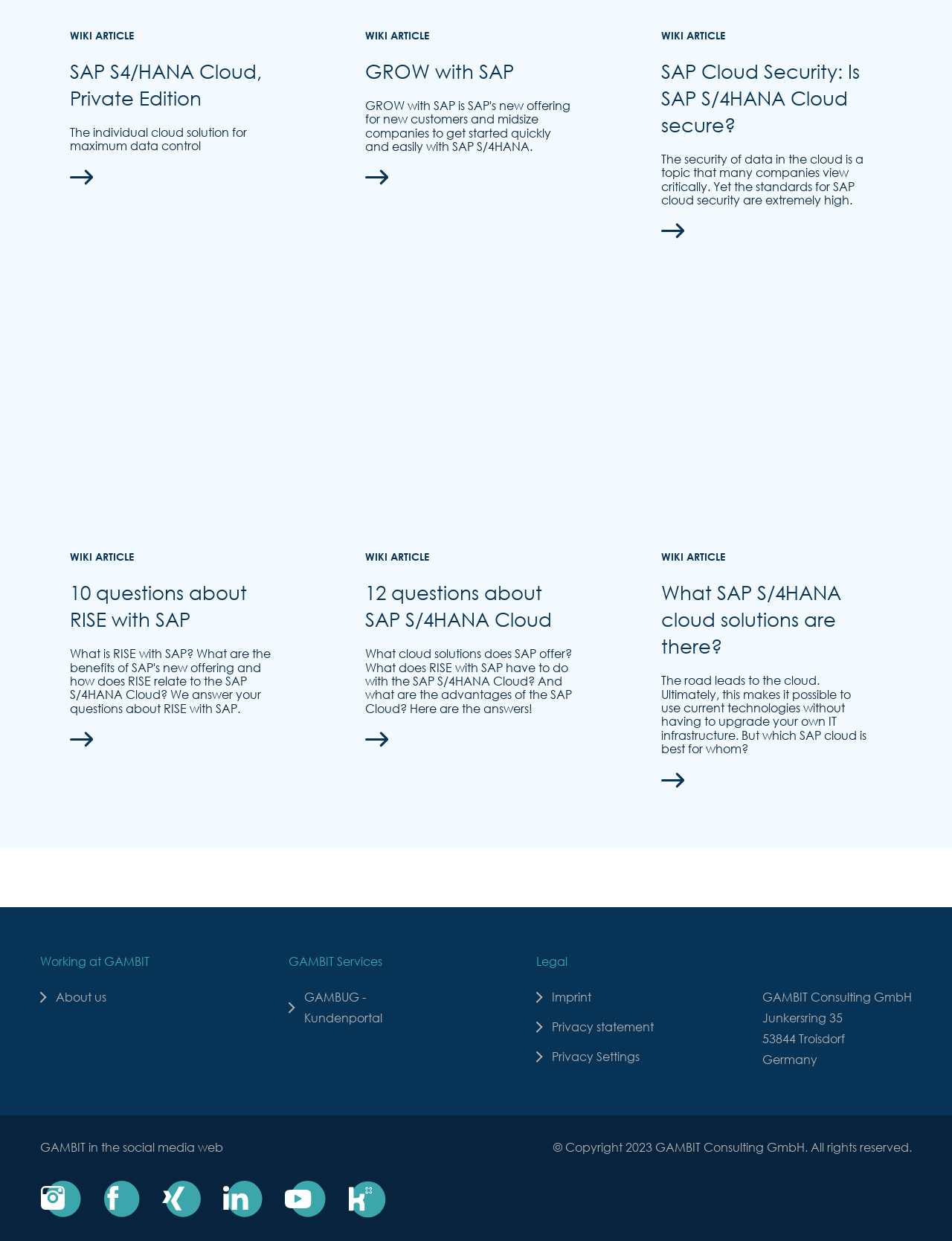Determine the bounding box coordinates of the area to click in order to meet this instruction: "Visit the About us page".

[0.042, 0.795, 0.112, 0.812]